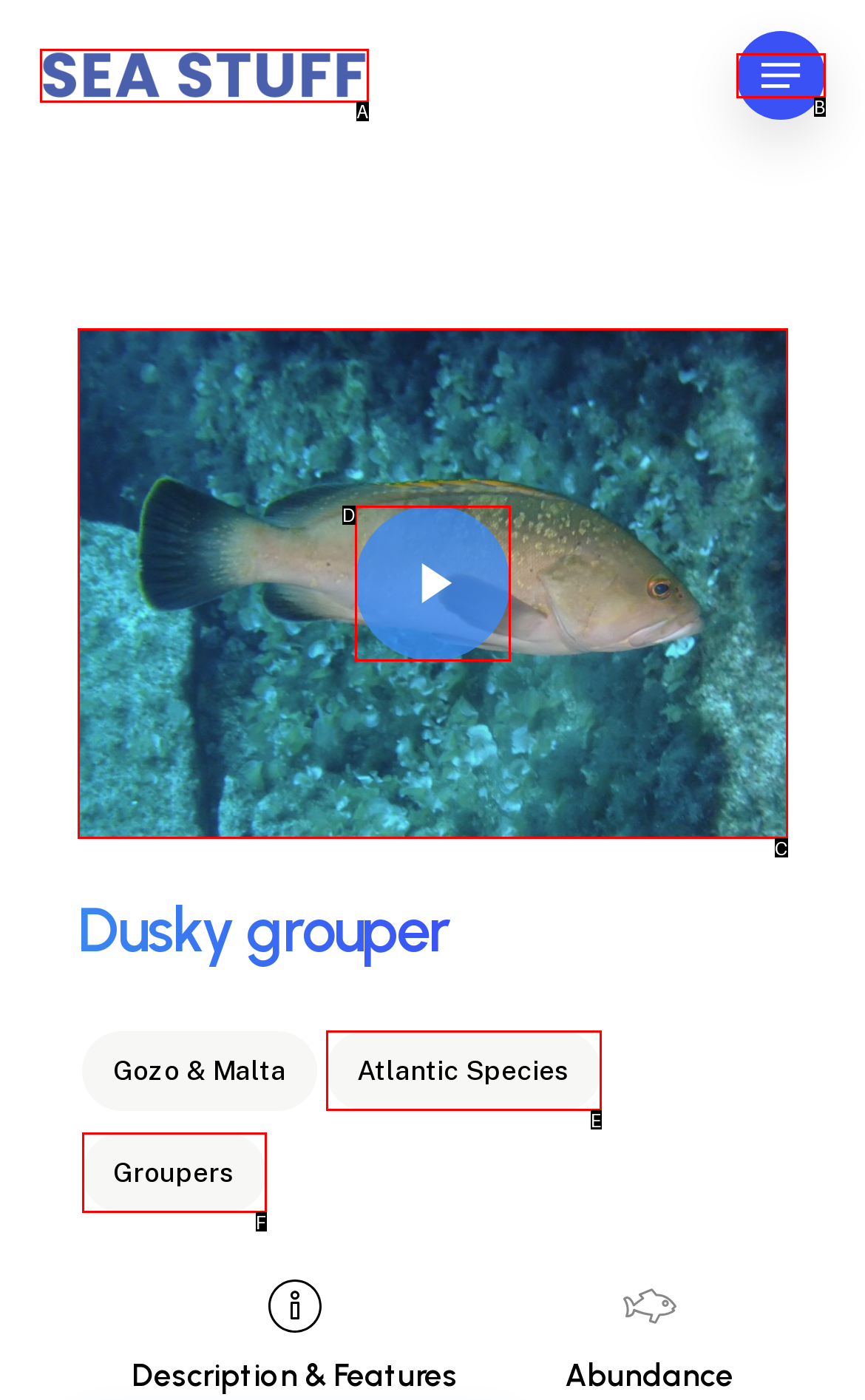Choose the option that best matches the description: alt="Americanuck Radio Logo"
Indicate the letter of the matching option directly.

None